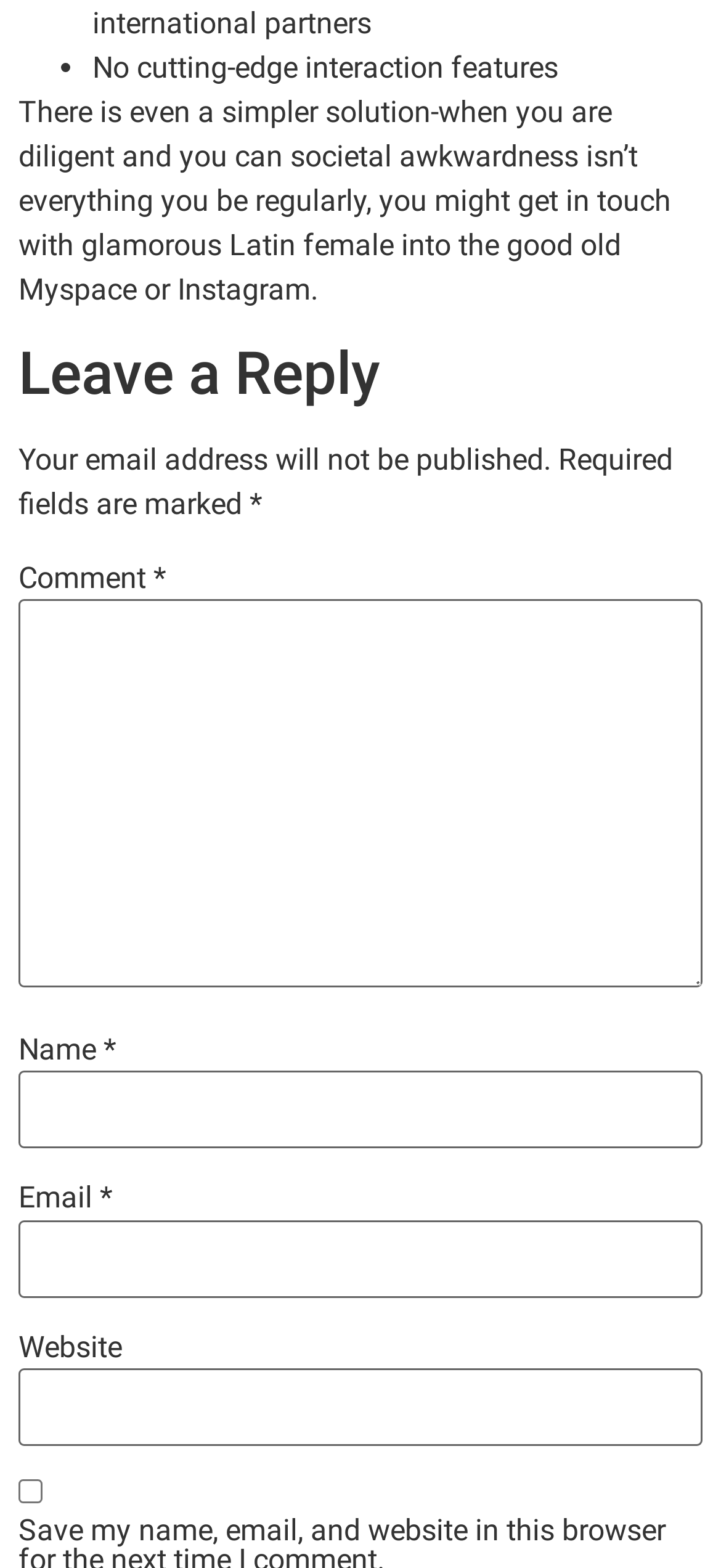With reference to the image, please provide a detailed answer to the following question: What is the purpose of the comment section?

The purpose of the comment section is to leave a reply, as indicated by the heading 'Leave a Reply' above the comment form. This section allows users to input their name, email, website, and comment, and also provides an option to save their information for future comments.